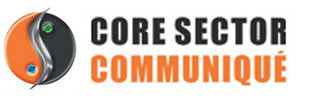Refer to the image and provide an in-depth answer to the question: 
What is the purpose of the logo design?

The logo design combines bold typography and vibrant colors, featuring a stylized yin-yang symbol, to encapsulate the essence of the platform's focus on significant industrial themes and strategies, suggesting harmony and balance within the core sectors being communicated.